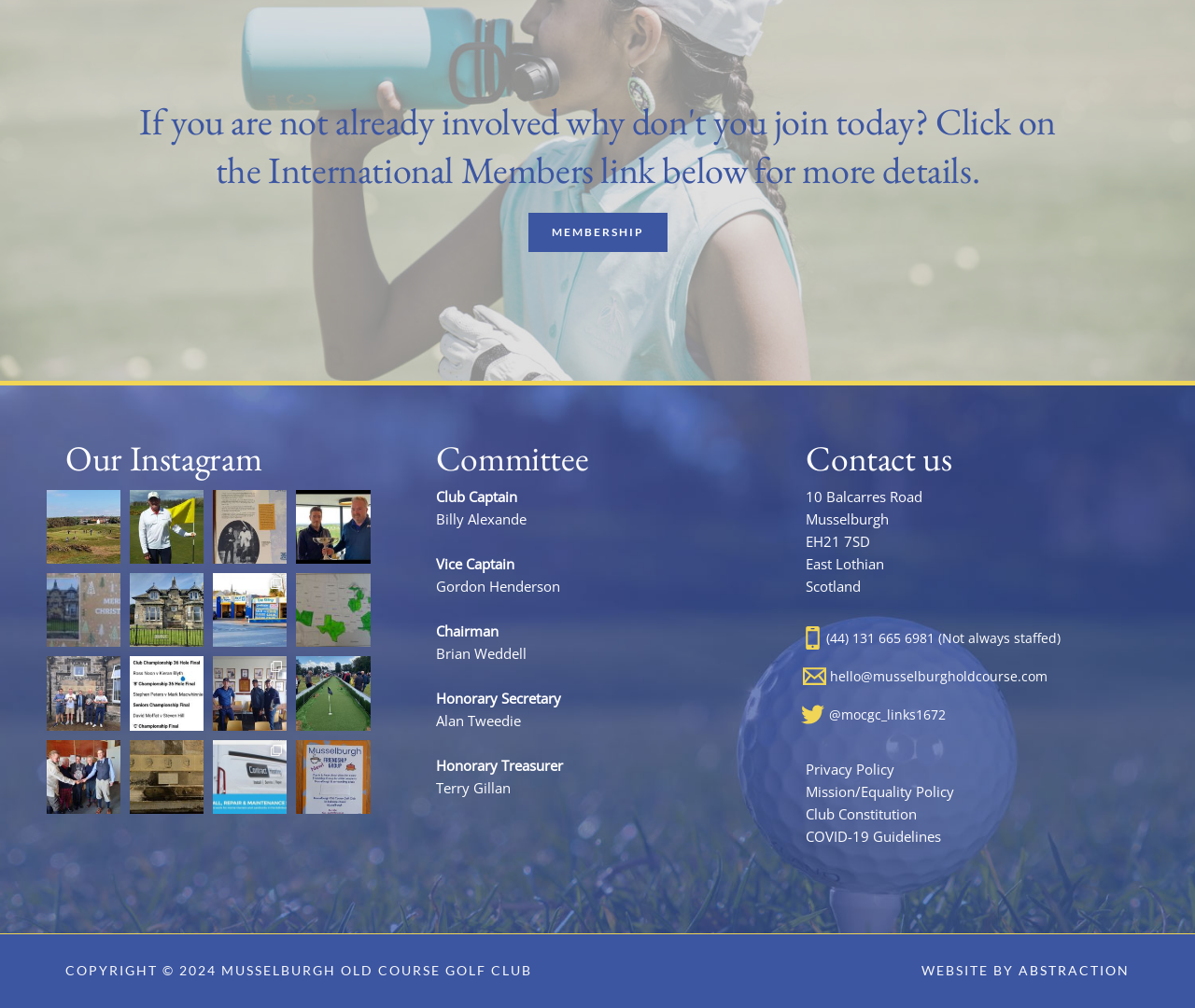Provide a brief response to the question below using a single word or phrase: 
What is the name of the golf course?

Musselburgh Old Course